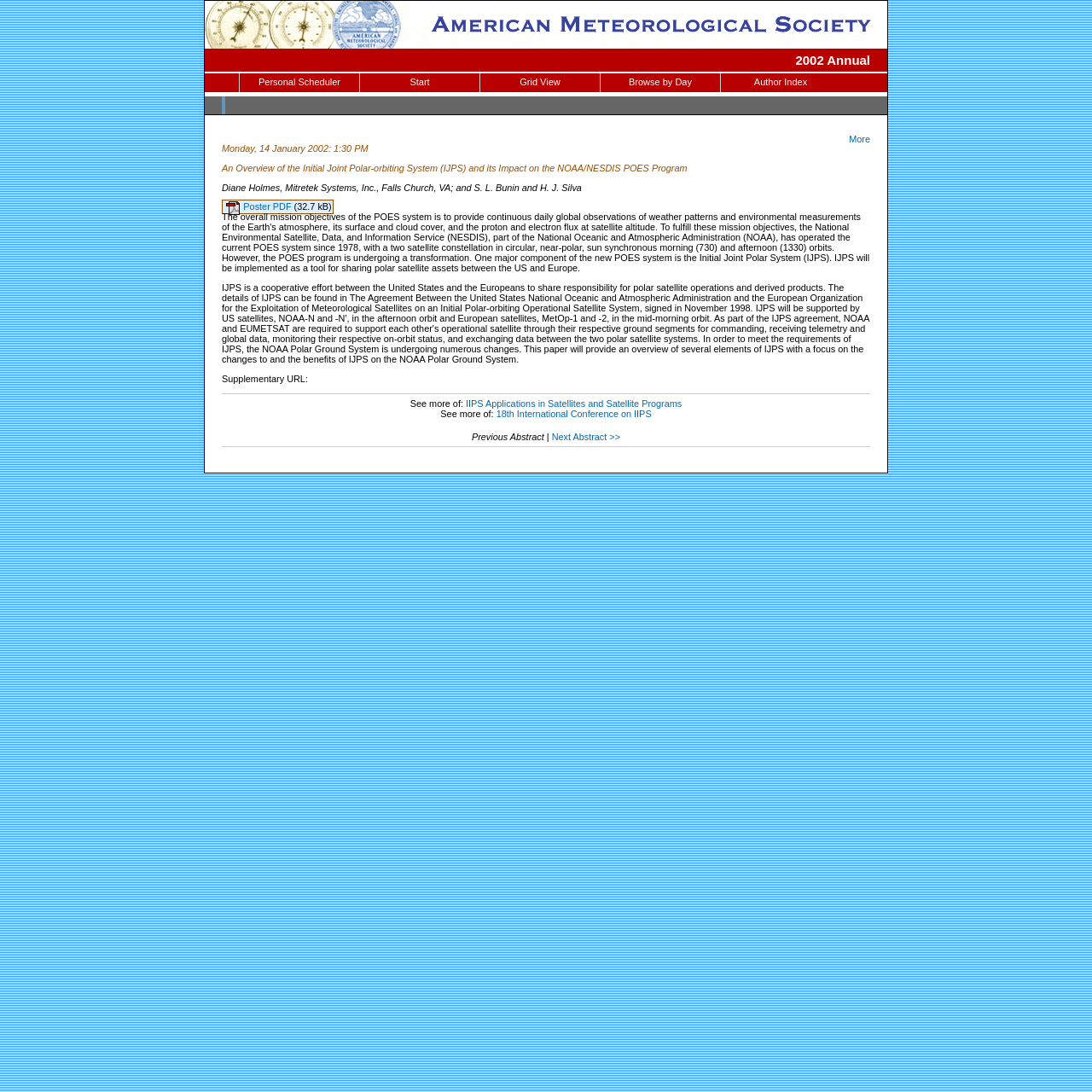Create a detailed description of the webpage's content and layout.

This webpage appears to be an abstract page for a conference presentation. At the top, there is a logo of the American Meteorological Society (AMS) on the left, which is also a link to the AMS website. To the right of the logo, there is a link to the "2002 Annual" conference.

Below the logo and the conference link, there are several navigation links, including "Personal Scheduler", "Start", "Grid View", "Browse by Day", and "Author Index", which are aligned horizontally and take up about a third of the page width.

The main content of the page starts with a heading, followed by the title of the presentation, "An Overview of the Initial Joint Polar-orbiting System (IJPS) and its Impact on the NOAA/NESDIS POES Program", and the authors' names, "Diane Holmes, Mitretek Systems, Inc., Falls Church, VA; and S. L. Bunin and H. J. Silva". The presentation is scheduled for "Monday, 14 January 2002: 1:30 PM".

Below the authors' names, there is a link to download the poster in PDF format, along with the file size "(32.7 kB)". Further down, there is a supplementary URL and a section that suggests related presentations, including "IIPS Applications in Satellites and Satellite Programs" and "18th International Conference on IIPS".

At the bottom of the page, there are navigation links to view the previous or next abstract, with a vertical bar separating the two links.